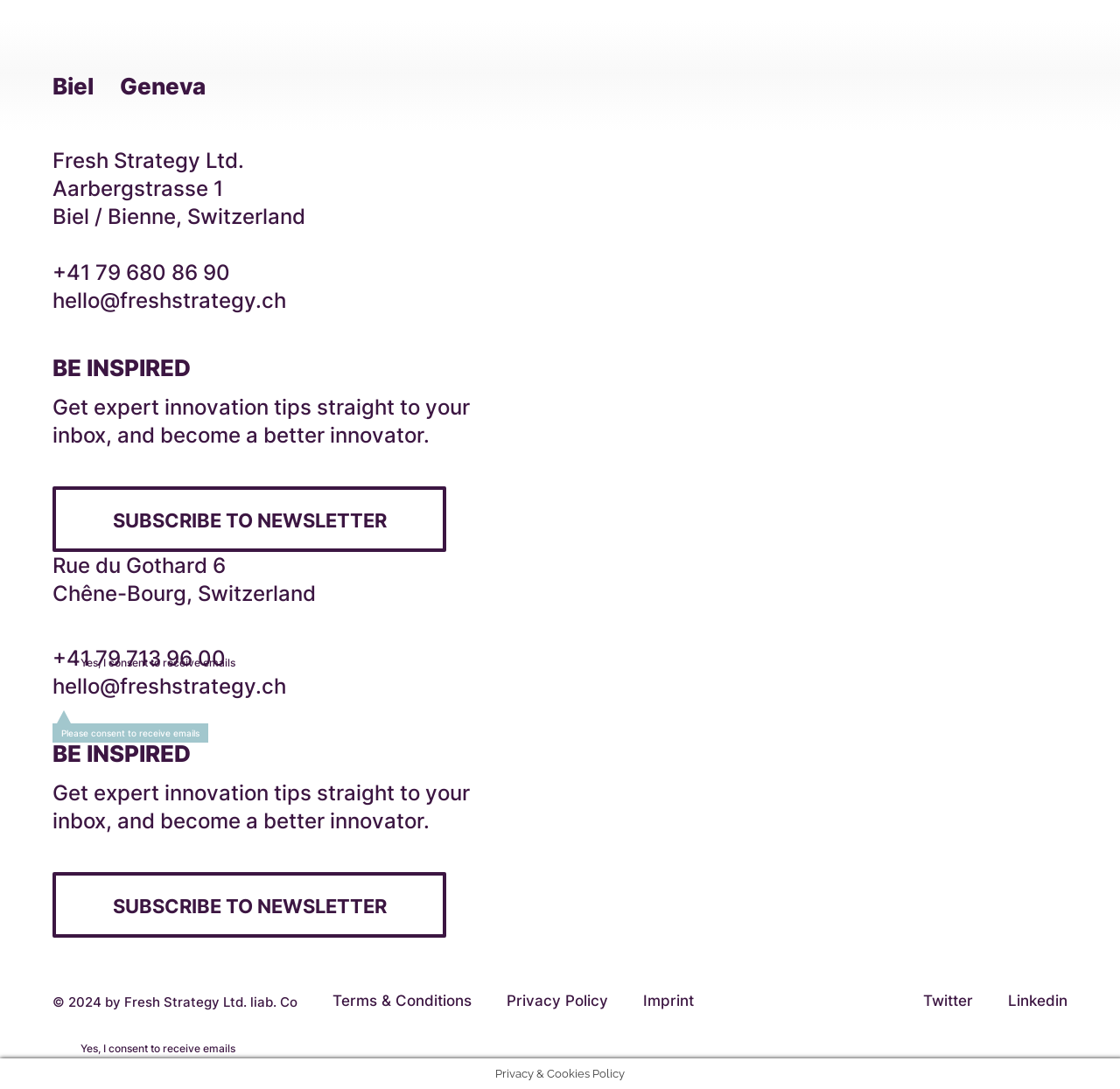What is the purpose of the 'SUBSCRIBE TO NEWSLETTER' button?
Examine the webpage screenshot and provide an in-depth answer to the question.

I found the 'SUBSCRIBE TO NEWSLETTER' button in the footer section of the webpage, and nearby, there is a StaticText element with the text 'Get expert innovation tips straight to your inbox, and become a better innovator.' which suggests the purpose of the button.